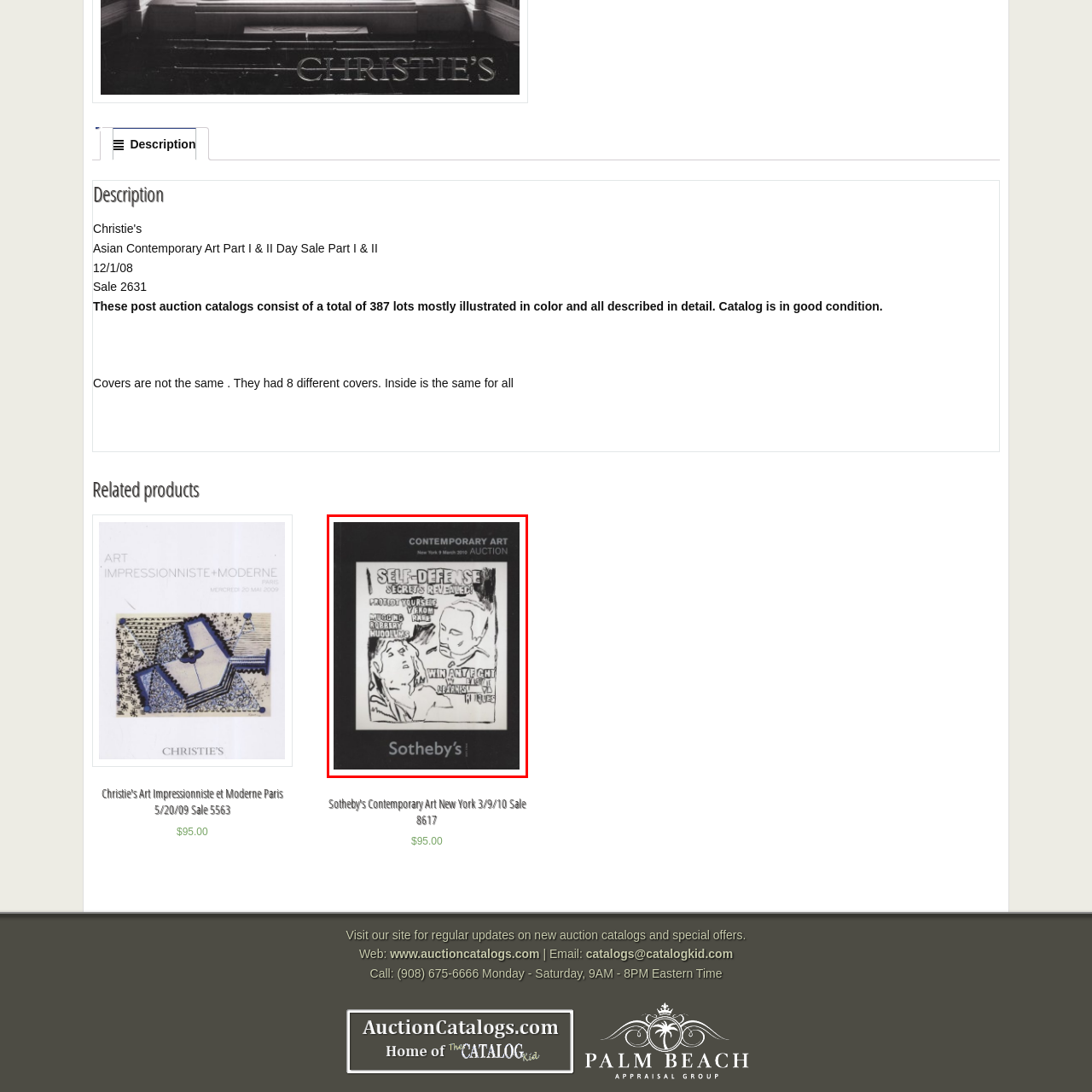What is the theme of the artwork?
Consider the details within the red bounding box and provide a thorough answer to the question.

The theme can be inferred from the phrases on the cover, such as 'SELF-DEFENSE SECRETS REVEALED', 'PROTECT YOURSELF', 'MUGGING', and 'WIN AN FIGHT', which suggest a blend of art with self-empowerment.